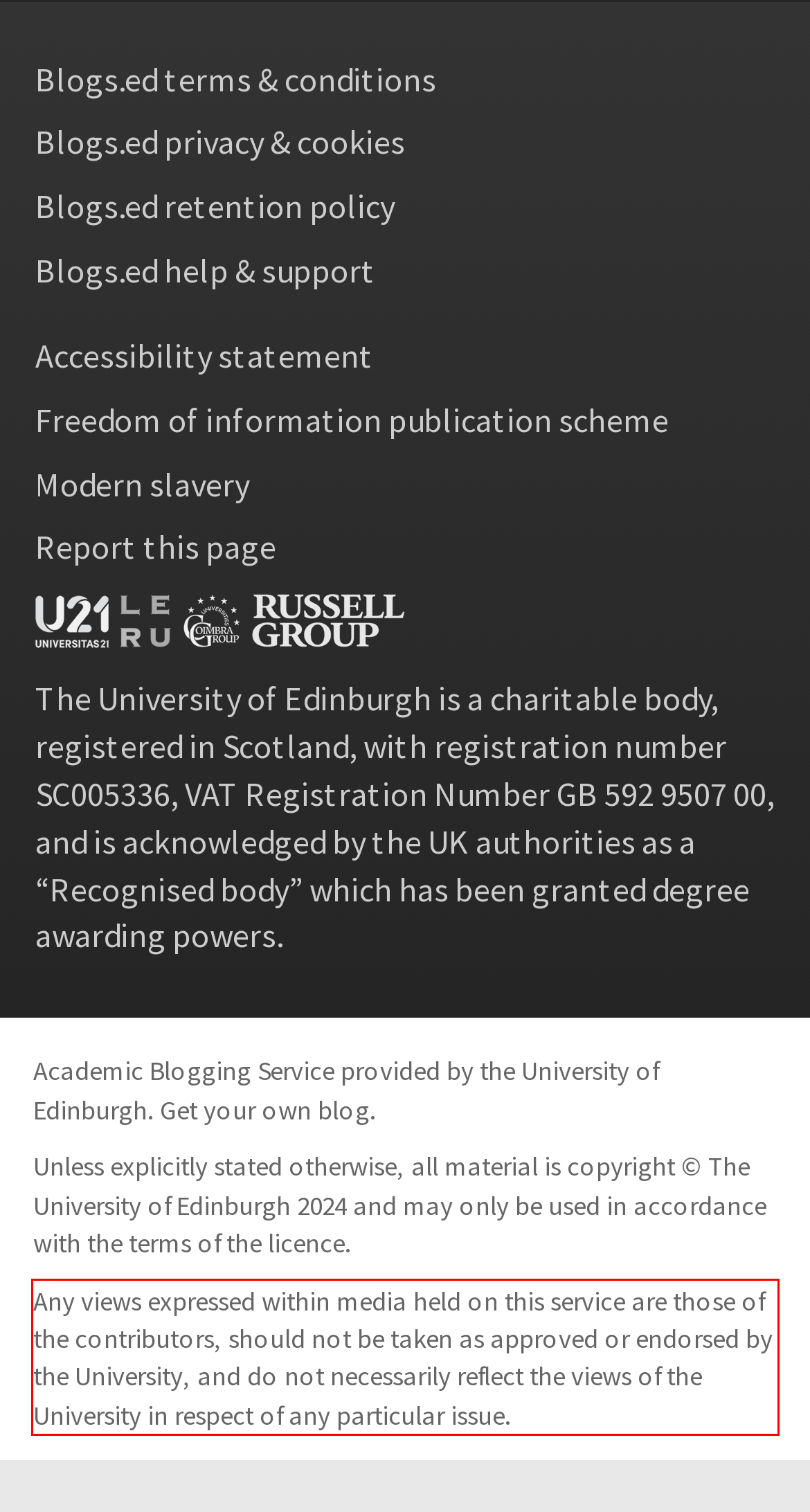There is a screenshot of a webpage with a red bounding box around a UI element. Please use OCR to extract the text within the red bounding box.

Any views expressed within media held on this service are those of the contributors, should not be taken as approved or endorsed by the University, and do not necessarily reflect the views of the University in respect of any particular issue.